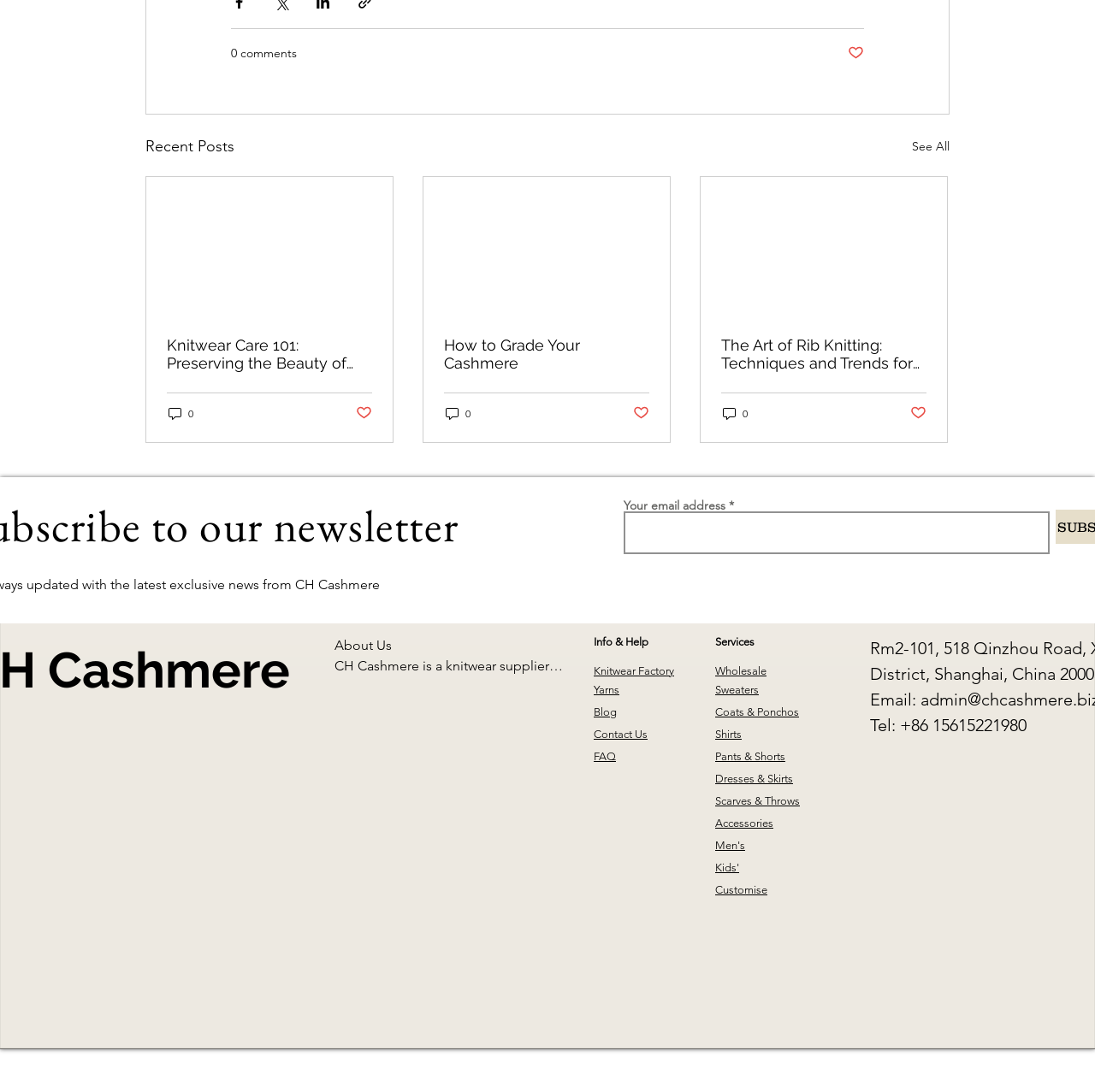Identify and provide the bounding box coordinates of the UI element described: "How to Grade Your Cashmere". The coordinates should be formatted as [left, top, right, bottom], with each number being a float between 0 and 1.

[0.405, 0.308, 0.593, 0.341]